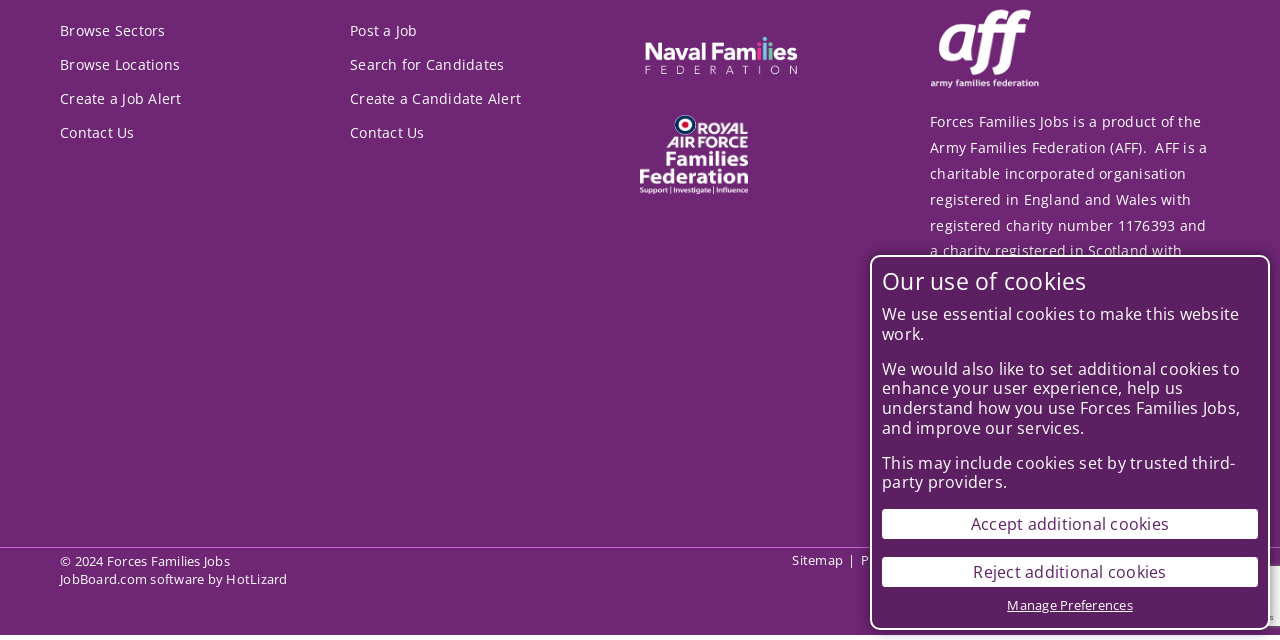Identify the bounding box for the given UI element using the description provided. Coordinates should be in the format (top-left x, top-left y, bottom-right x, bottom-right y) and must be between 0 and 1. Here is the description: Create a Candidate Alert

[0.273, 0.135, 0.407, 0.175]